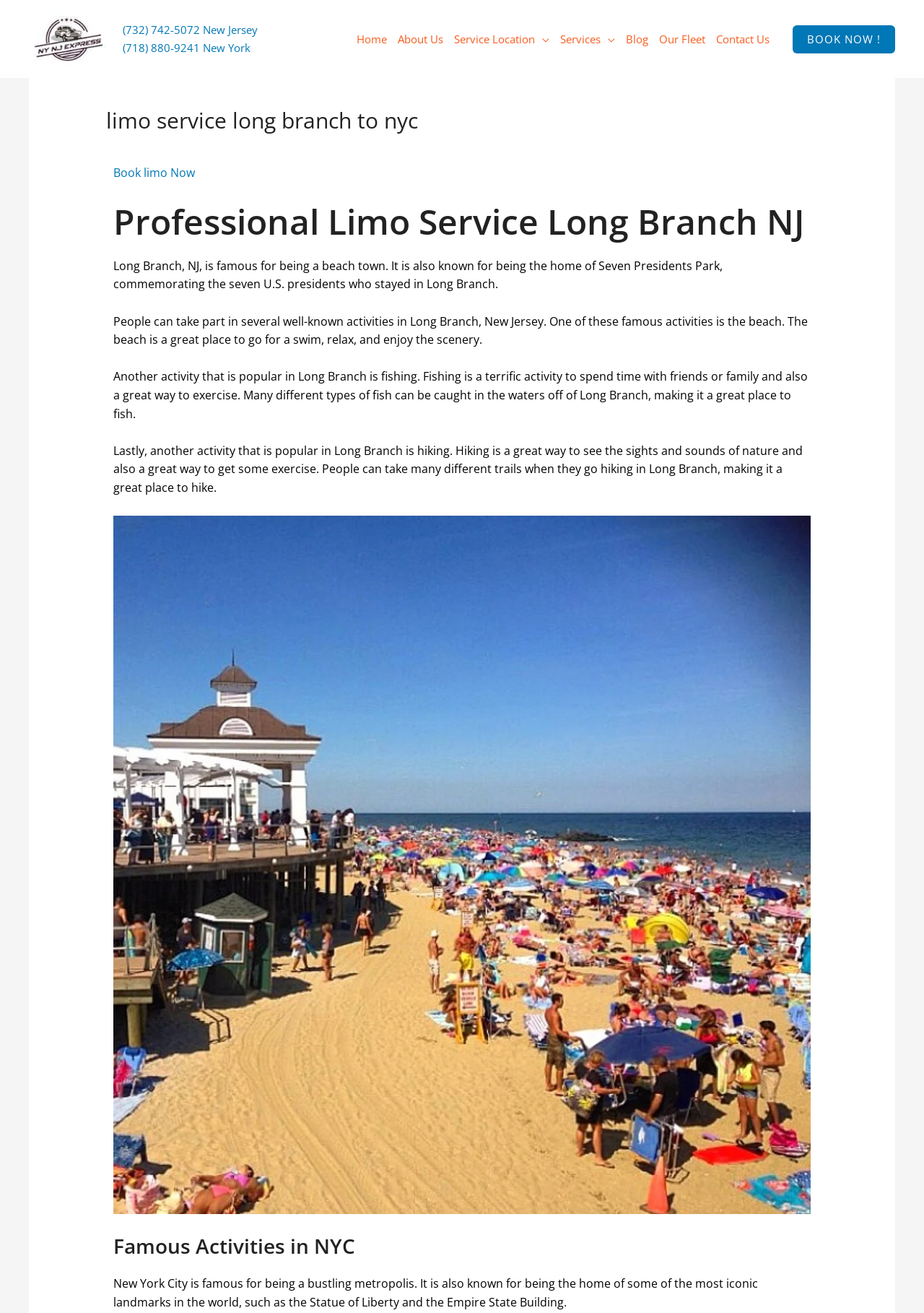Locate the bounding box coordinates of the clickable region to complete the following instruction: "Book a limo now."

[0.858, 0.019, 0.969, 0.04]